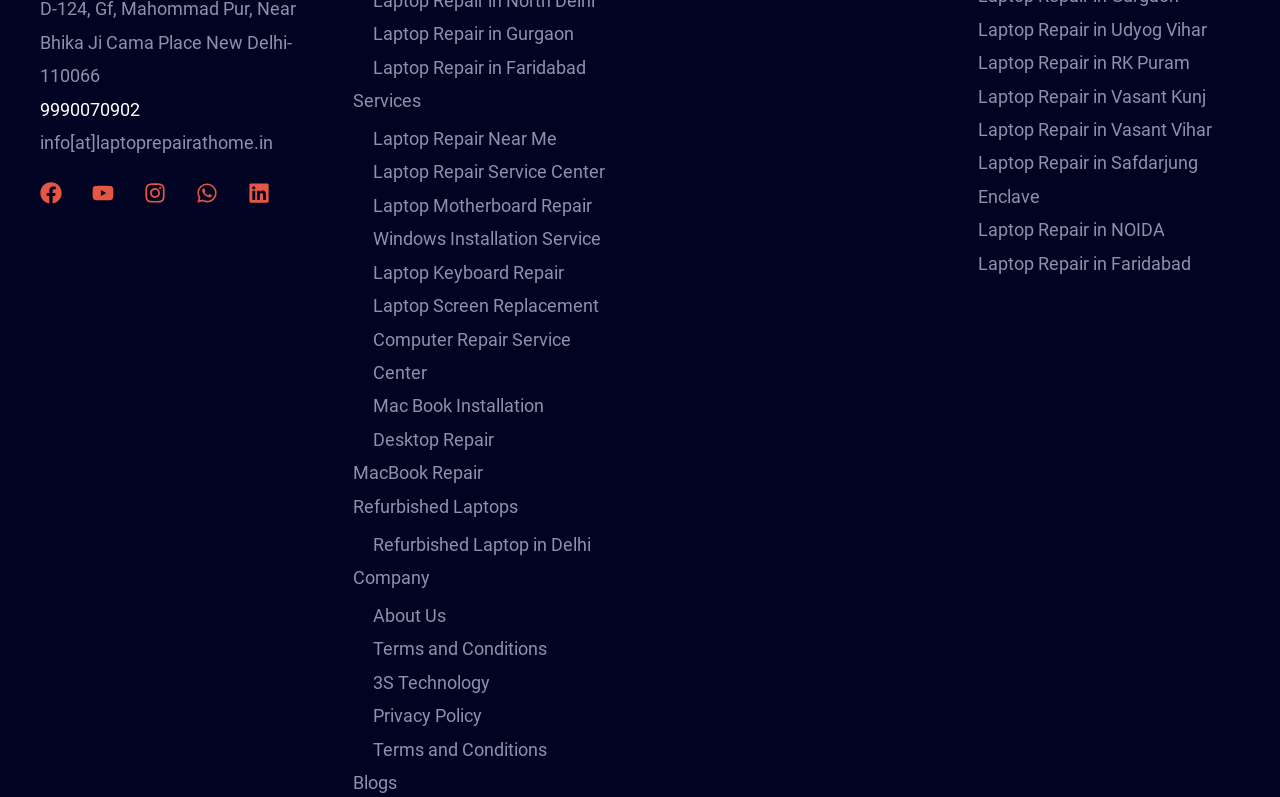What is the email address provided on the webpage?
Please give a detailed and elaborate answer to the question based on the image.

I found the email address by looking at the StaticText element with the OCR text 'info[at]laptoprepairathome.in' at coordinates [0.031, 0.166, 0.213, 0.192].